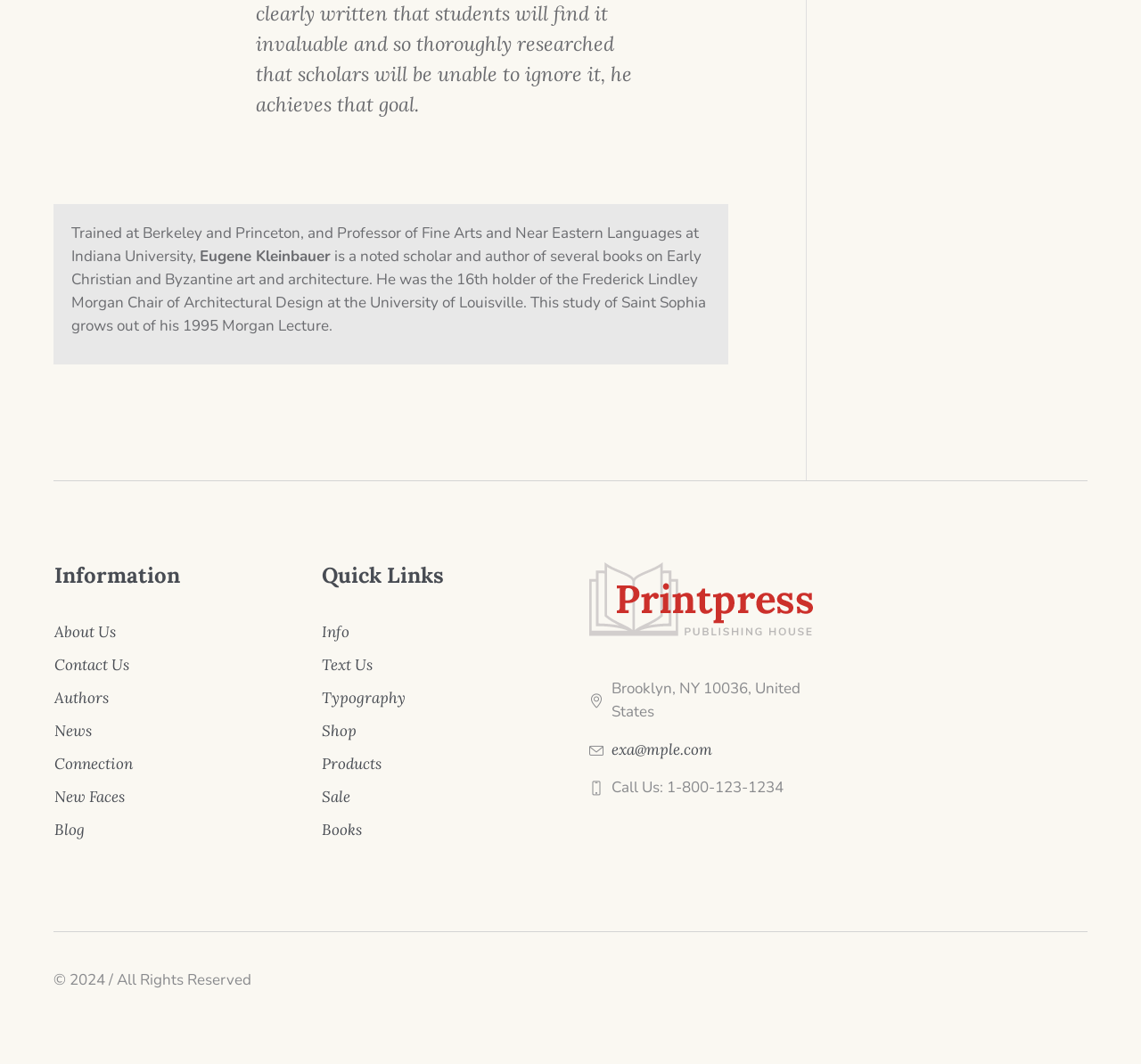Determine the bounding box coordinates of the target area to click to execute the following instruction: "Click on Connection."

[0.047, 0.709, 0.116, 0.727]